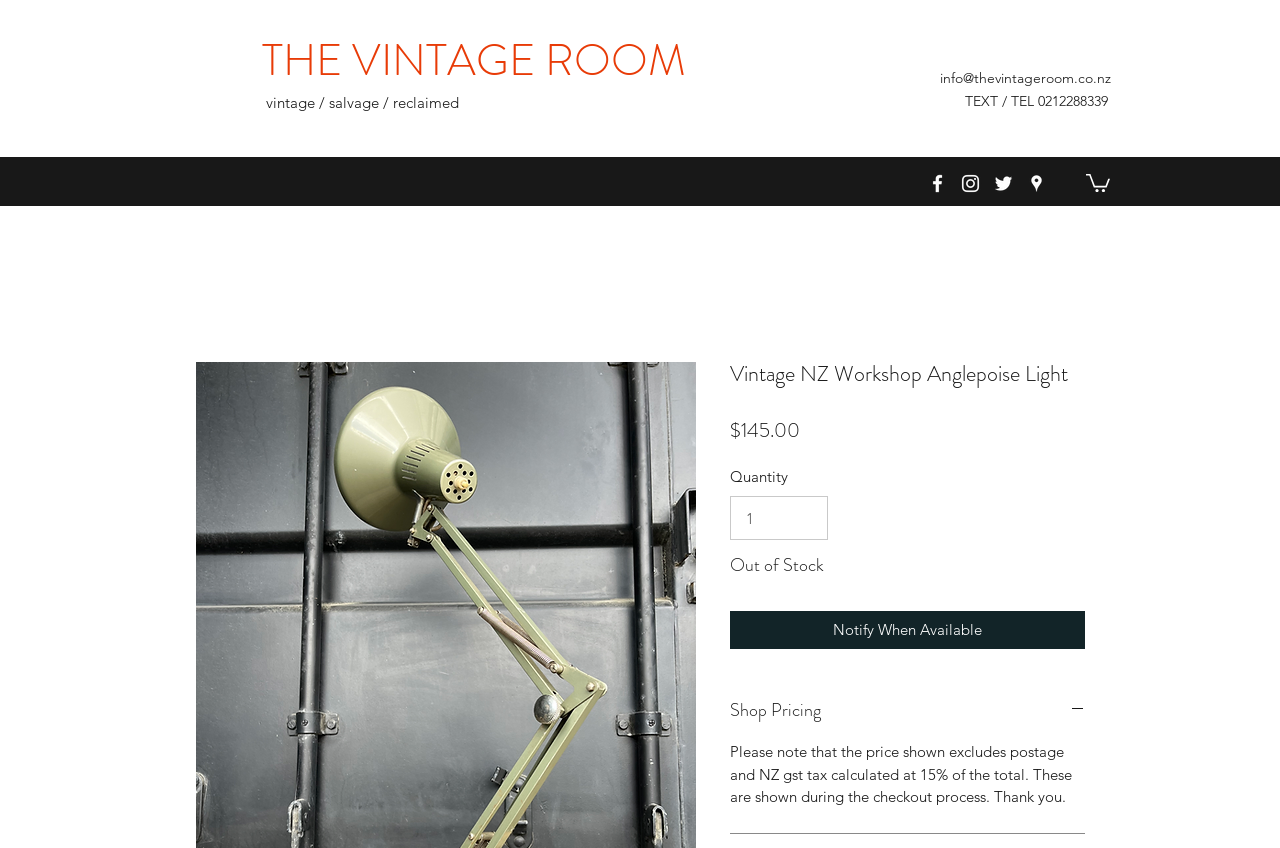Please determine the bounding box coordinates of the area that needs to be clicked to complete this task: 'Click the Home link'. The coordinates must be four float numbers between 0 and 1, formatted as [left, top, right, bottom].

[0.125, 0.197, 0.17, 0.233]